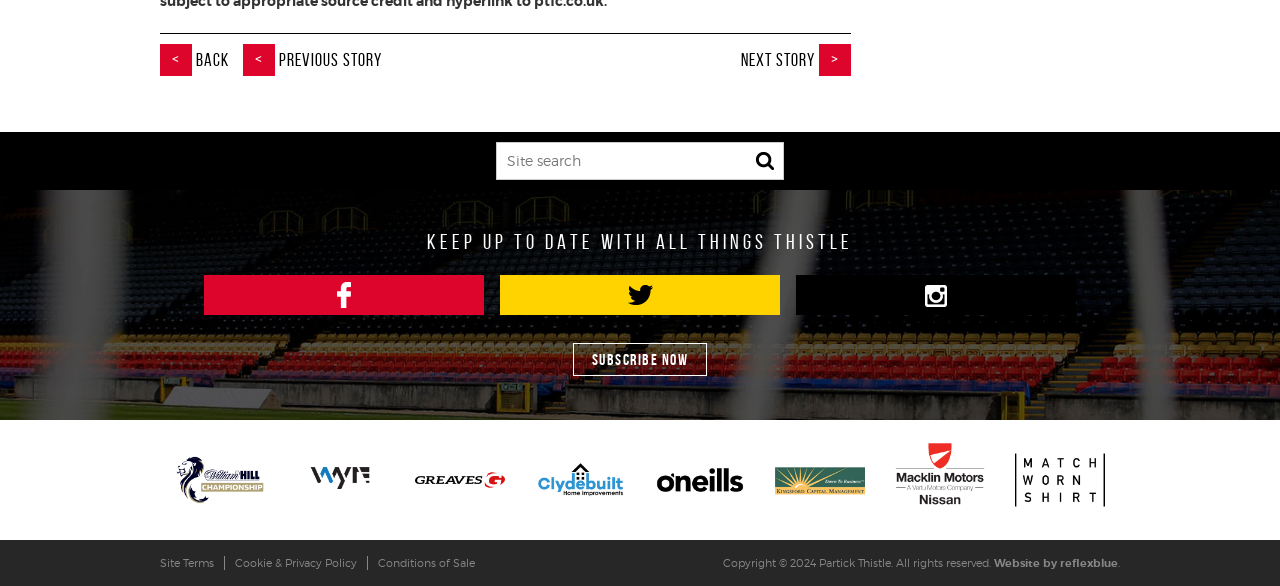How many social media platforms are linked?
Using the visual information, respond with a single word or phrase.

3